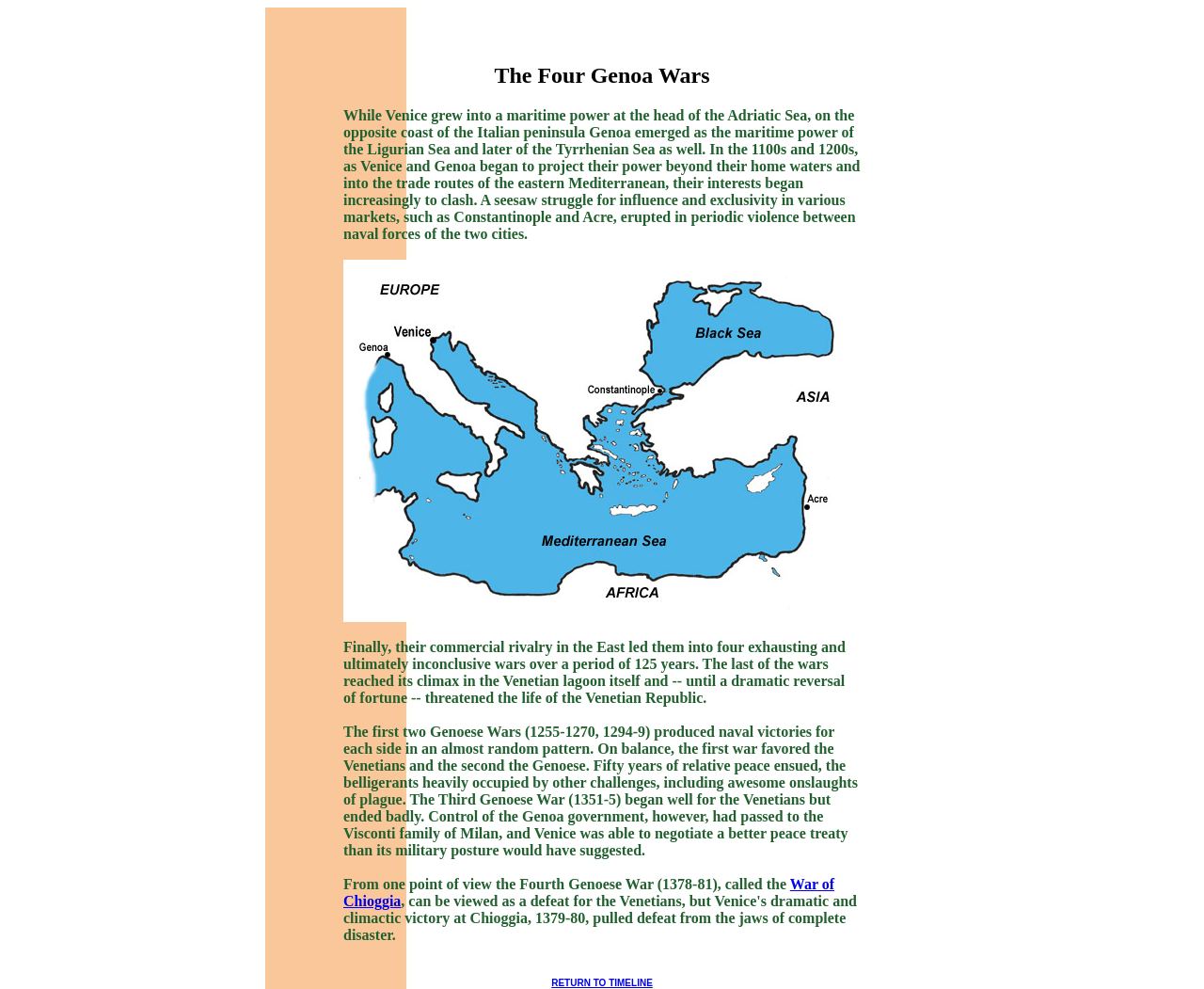Using the information in the image, could you please answer the following question in detail:
What is the name of the sea where Venice grew into a maritime power?

According to the text, 'While Venice grew into a maritime power at the head of the Adriatic Sea...', indicating that the Adriatic Sea is where Venice emerged as a maritime power.